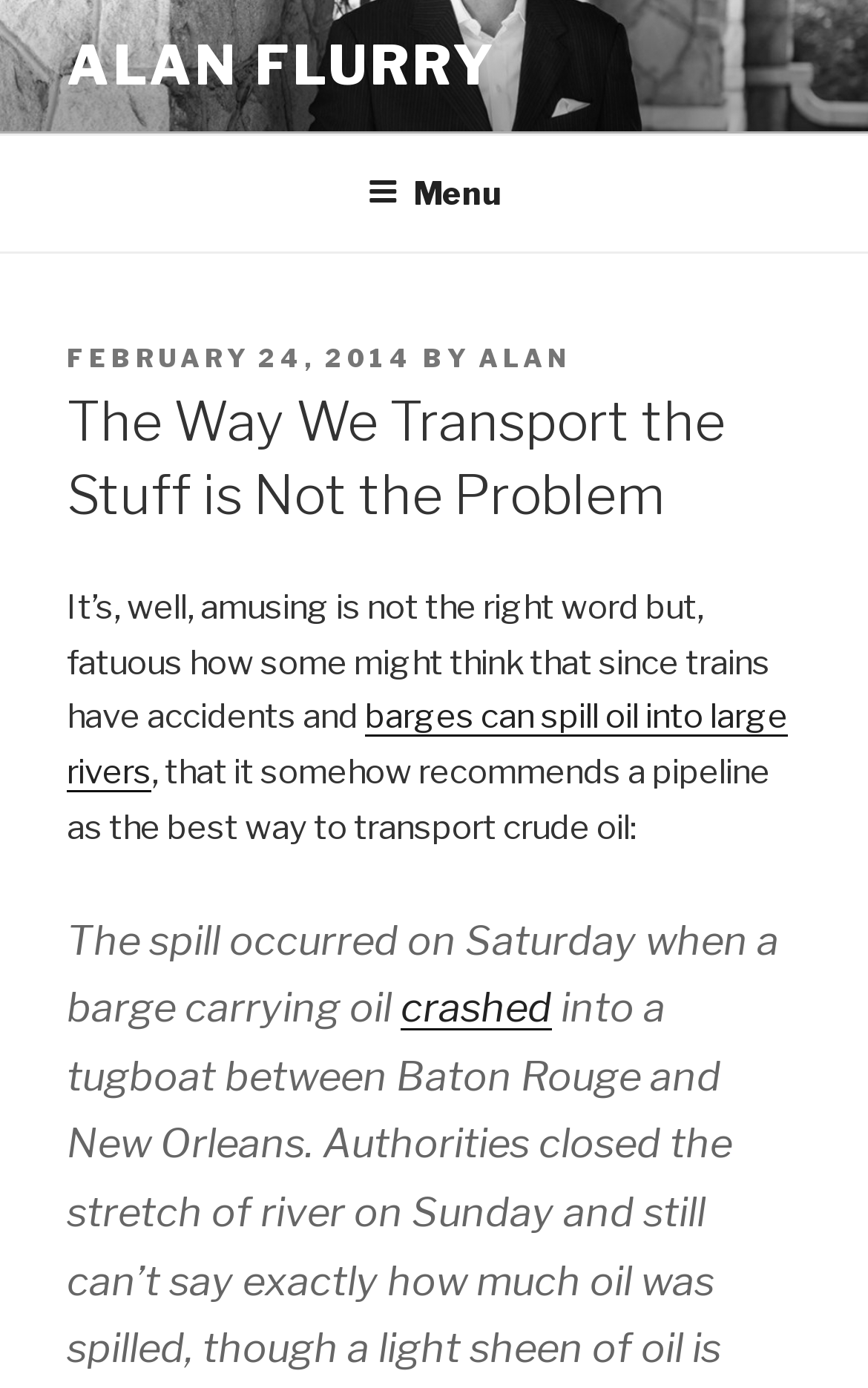Answer this question in one word or a short phrase: What is the author of the post?

Alan